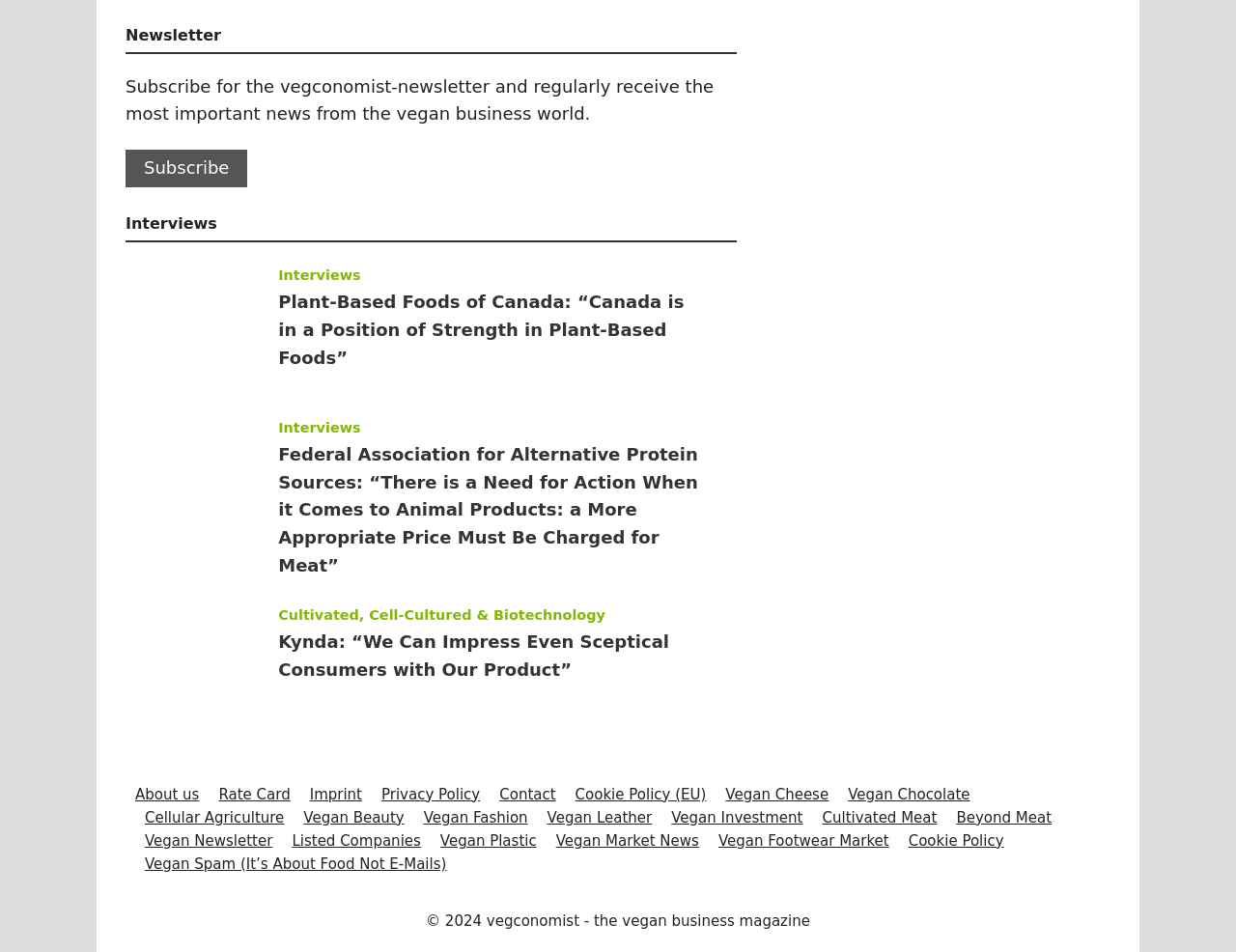How many links are there in the footer section? From the image, respond with a single word or brief phrase.

15